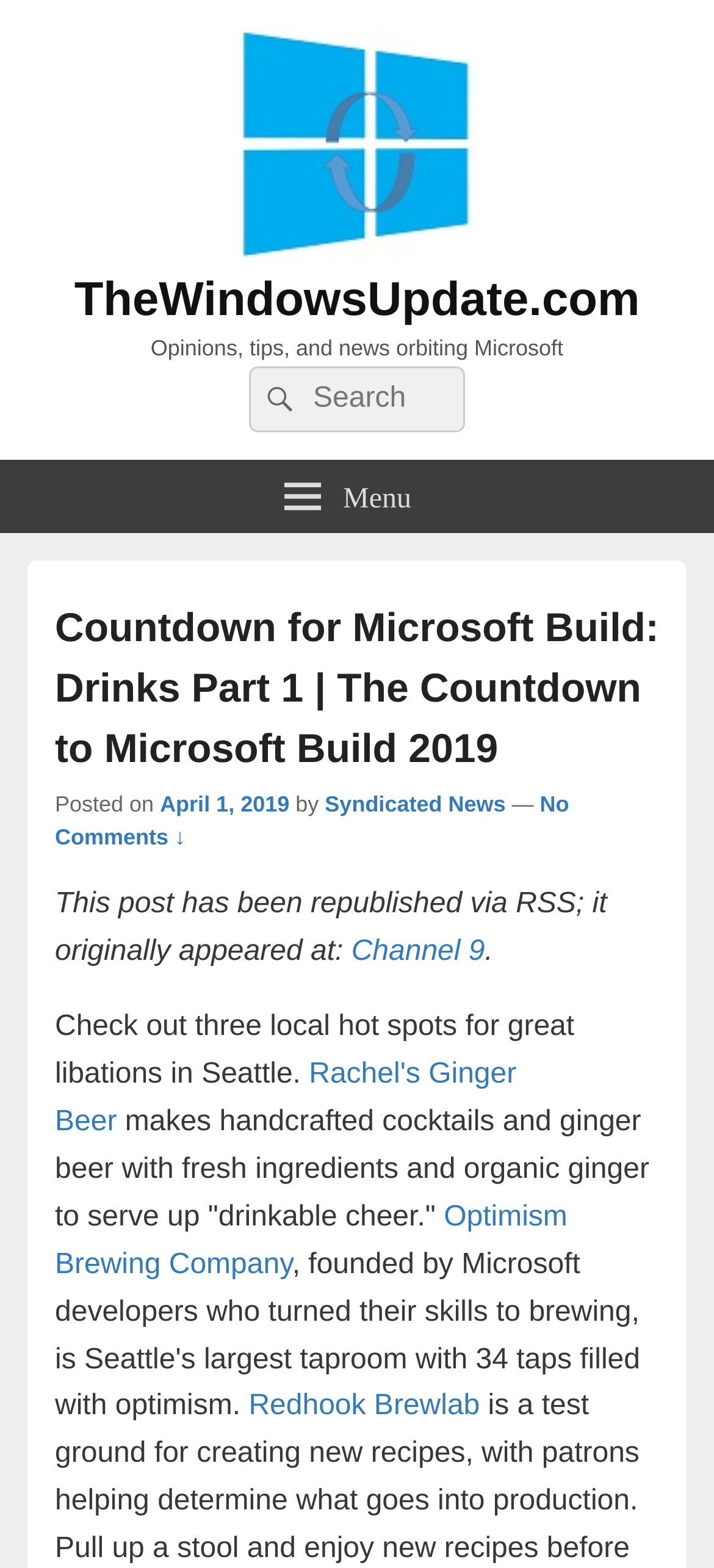How many bars are mentioned in the post?
Give a detailed and exhaustive answer to the question.

I counted the number of bars mentioned in the text, which are Rachel's Ginger Beer, Optimism Brewing Company, and Redhook Brewlab.